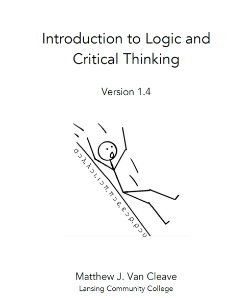By analyzing the image, answer the following question with a detailed response: What is the version number of the textbook?

The version number of the textbook is mentioned below the title, which is 'Version 1.4'.